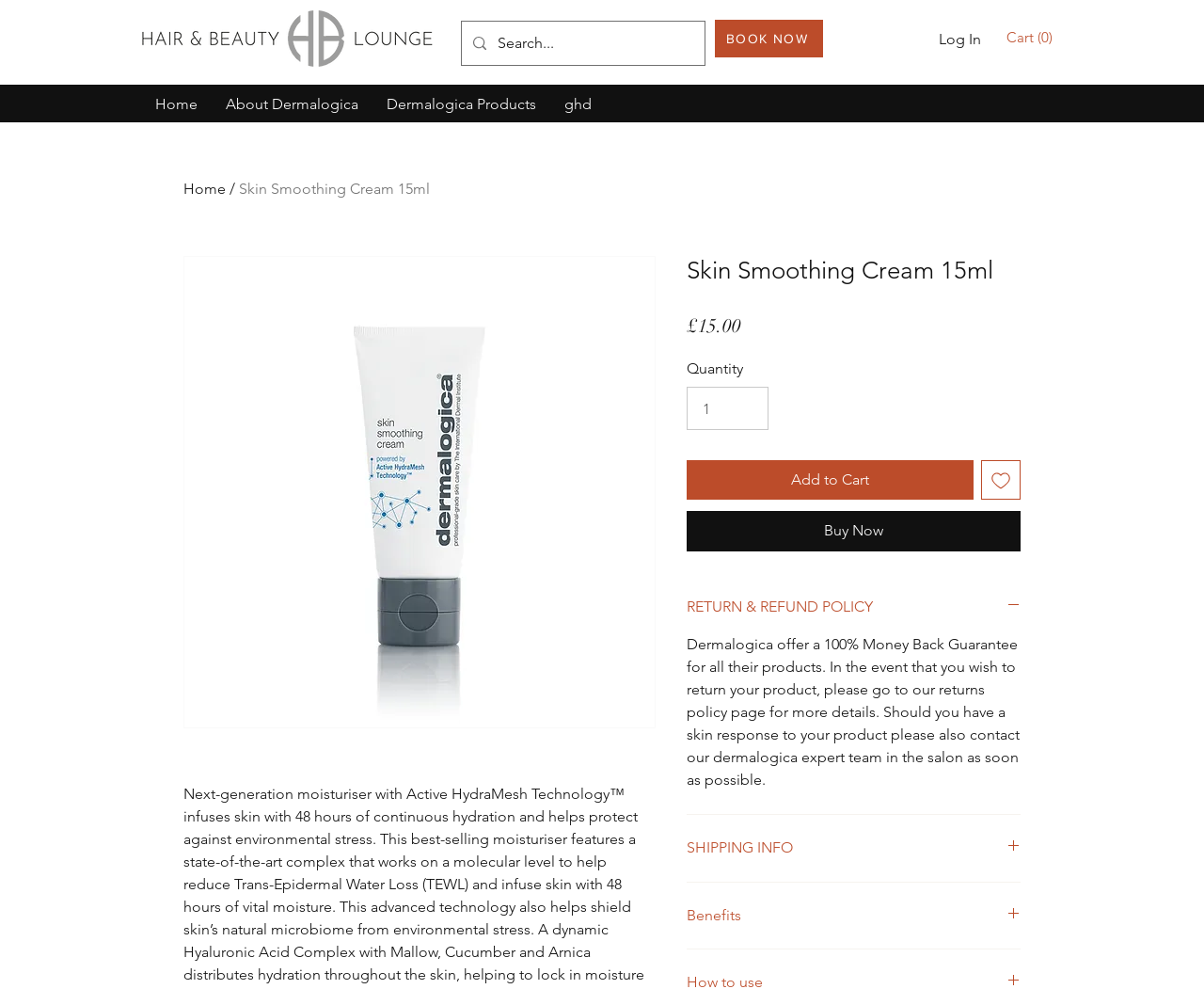Identify the bounding box coordinates of the element to click to follow this instruction: 'View your cart'. Ensure the coordinates are four float values between 0 and 1, provided as [left, top, right, bottom].

[0.836, 0.03, 0.878, 0.047]